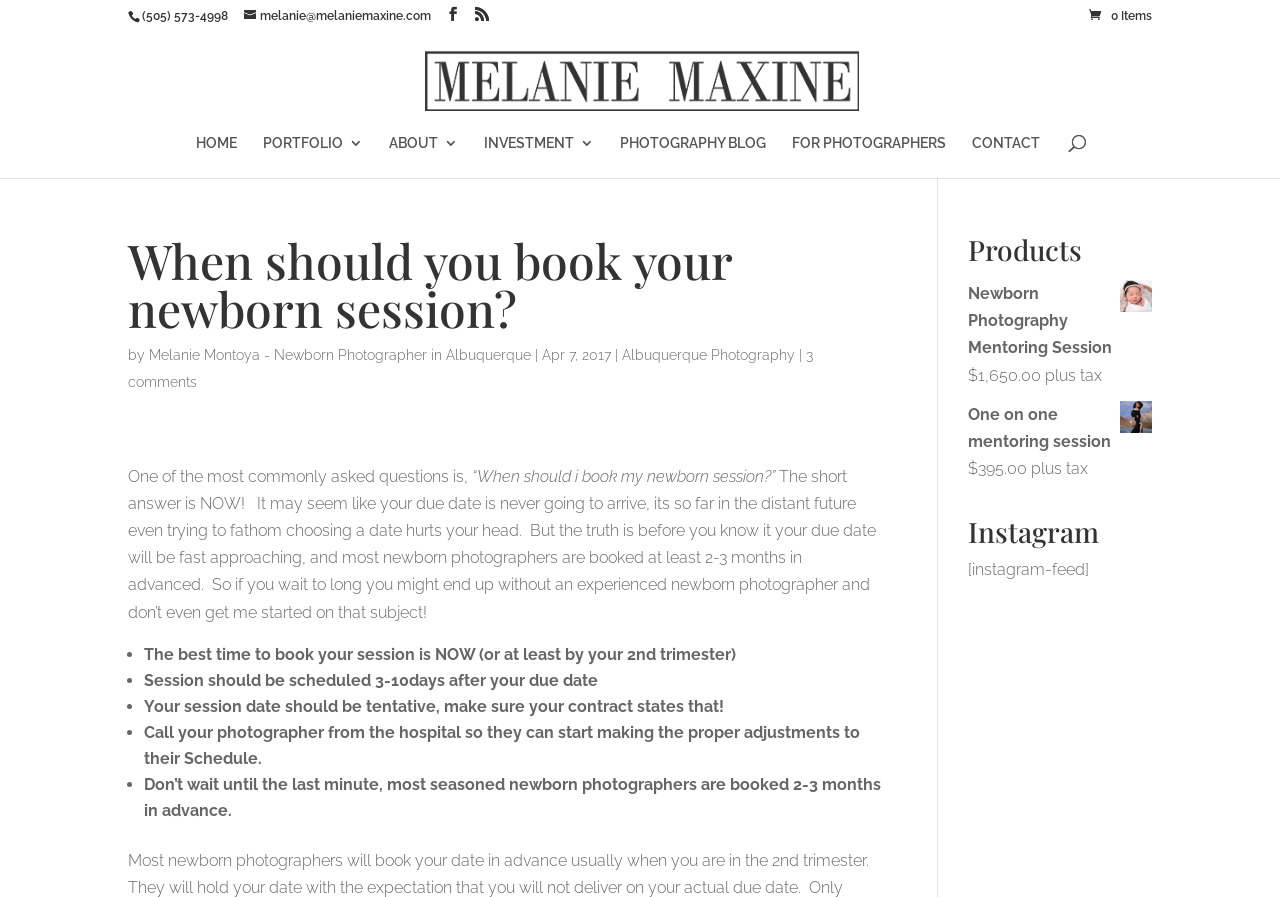Locate the bounding box coordinates of the area you need to click to fulfill this instruction: 'Search for a specific topic'. The coordinates must be in the form of four float numbers ranging from 0 to 1: [left, top, right, bottom].

[0.157, 0.033, 0.877, 0.036]